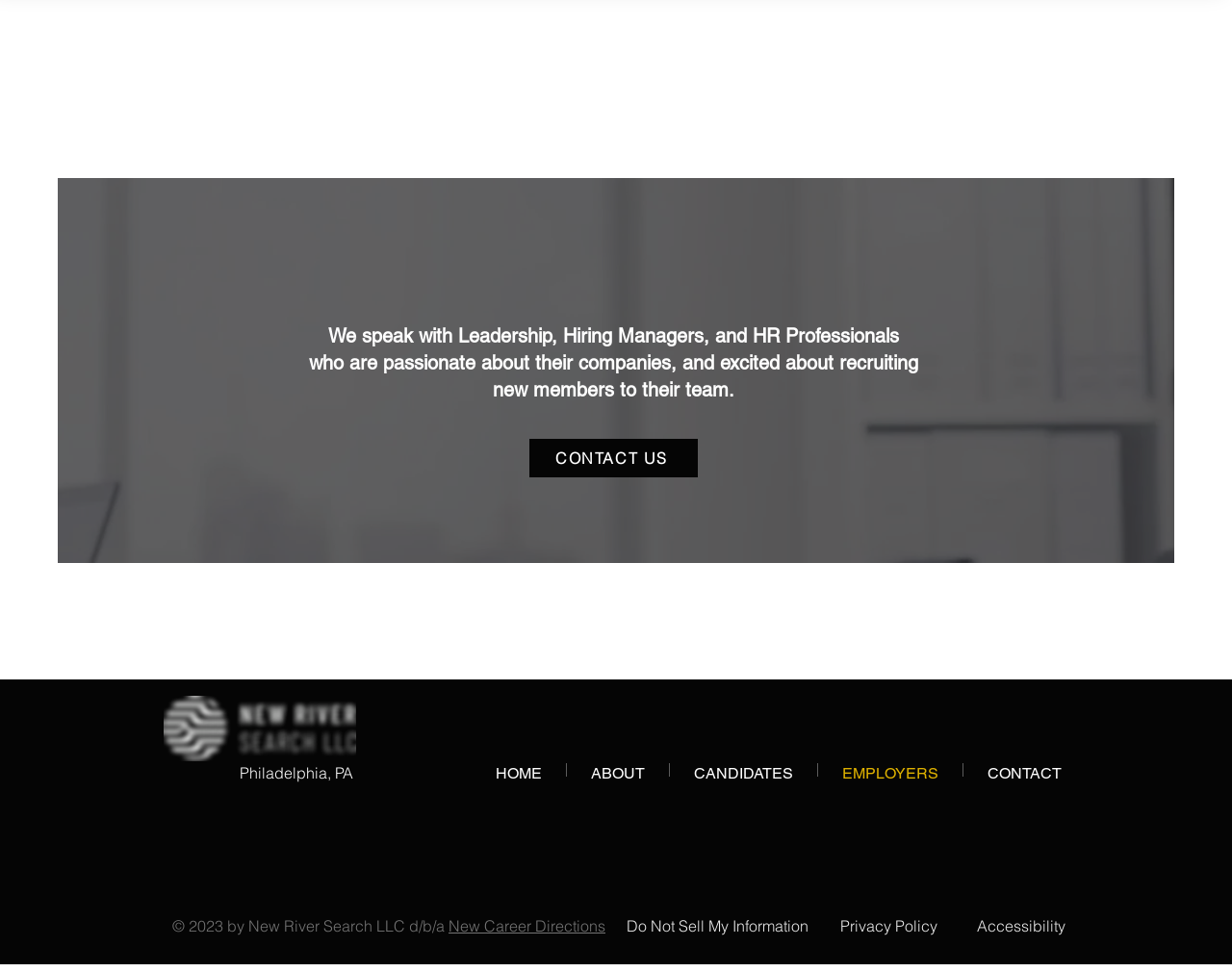Please find the bounding box for the following UI element description. Provide the coordinates in (top-left x, top-left y, bottom-right x, bottom-right y) format, with values between 0 and 1: aria-label="New River's LinkedIn Page"

[0.842, 0.716, 0.862, 0.74]